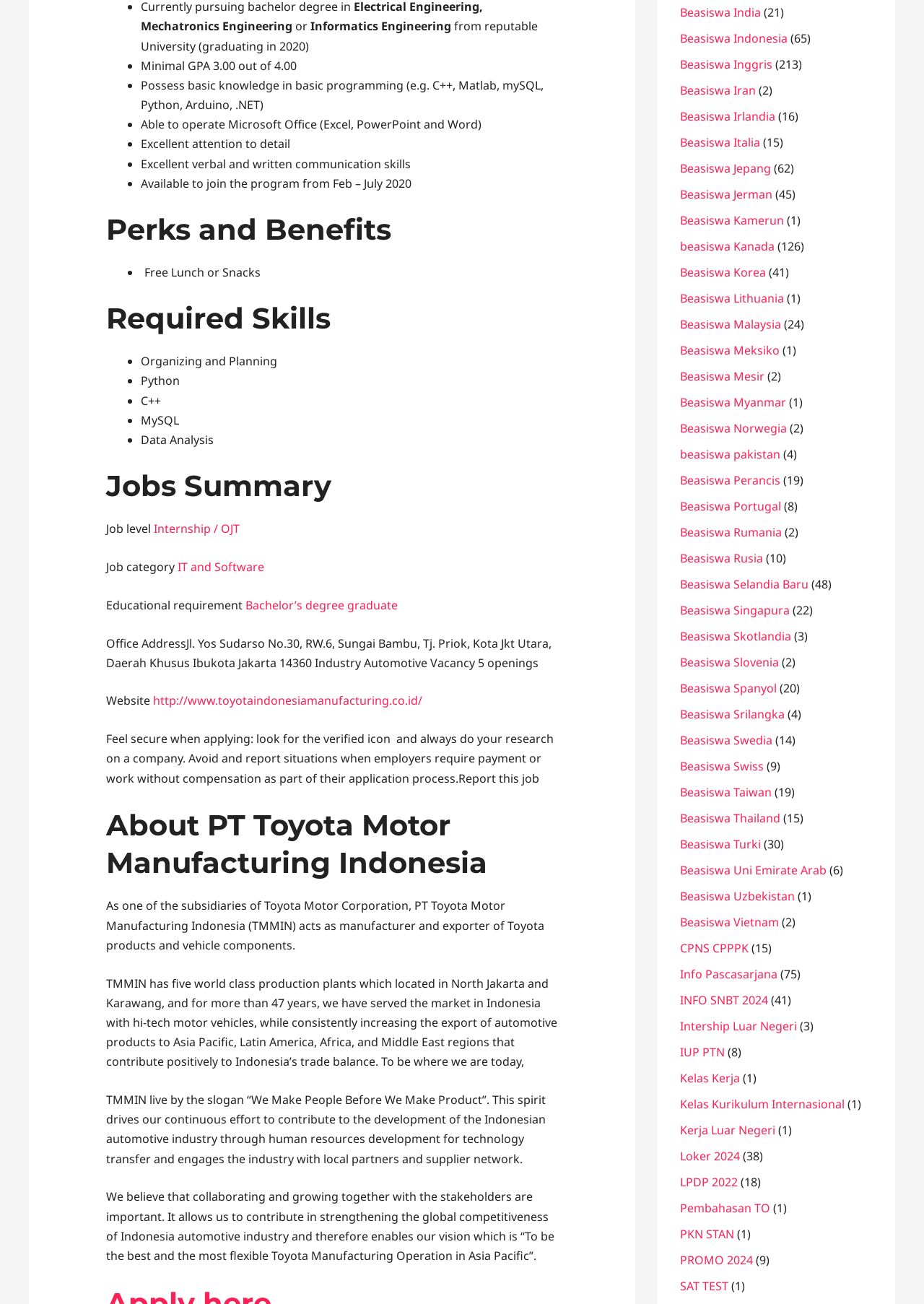Please examine the image and answer the question with a detailed explanation:
What is the educational requirement for the job?

I found the answer by looking at the 'Educational requirement' section under 'Jobs Summary', where it says 'Bachelor’s degree graduate'.